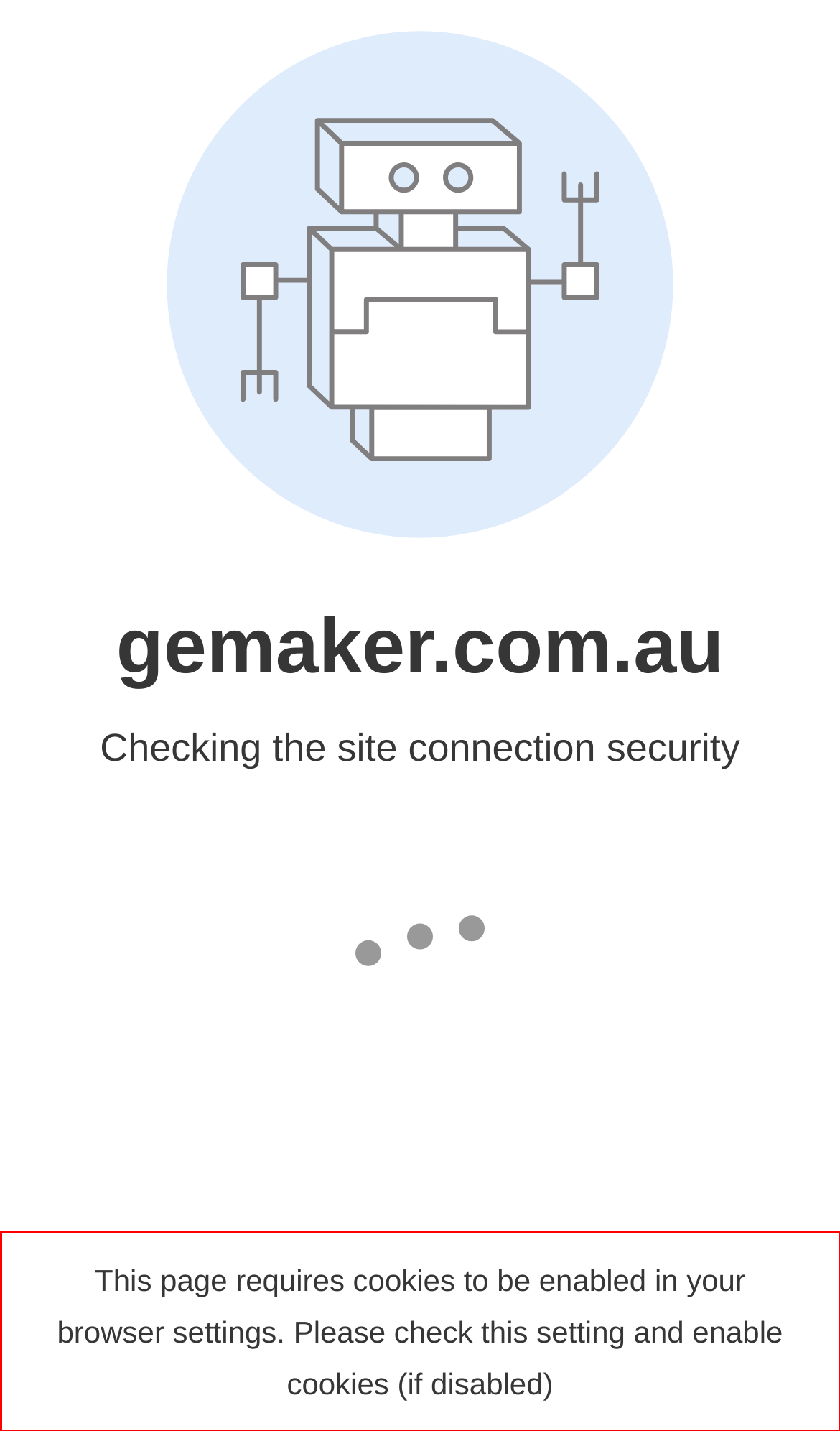You have a screenshot of a webpage with a red bounding box. Identify and extract the text content located inside the red bounding box.

This page requires cookies to be enabled in your browser settings. Please check this setting and enable cookies (if disabled)